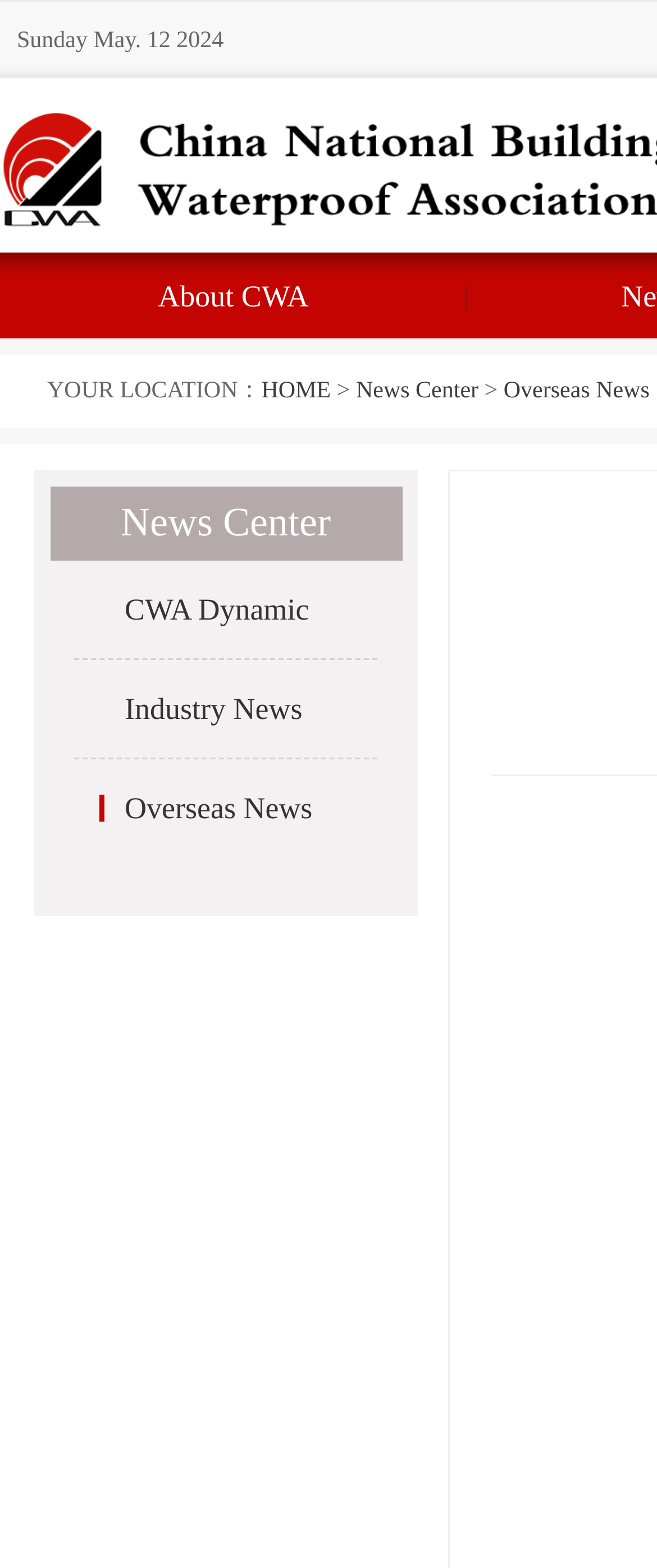What is the location label?
Please describe in detail the information shown in the image to answer the question.

The location label can be found next to the 'HOME' link, and it is displayed as 'YOUR LOCATION：'.